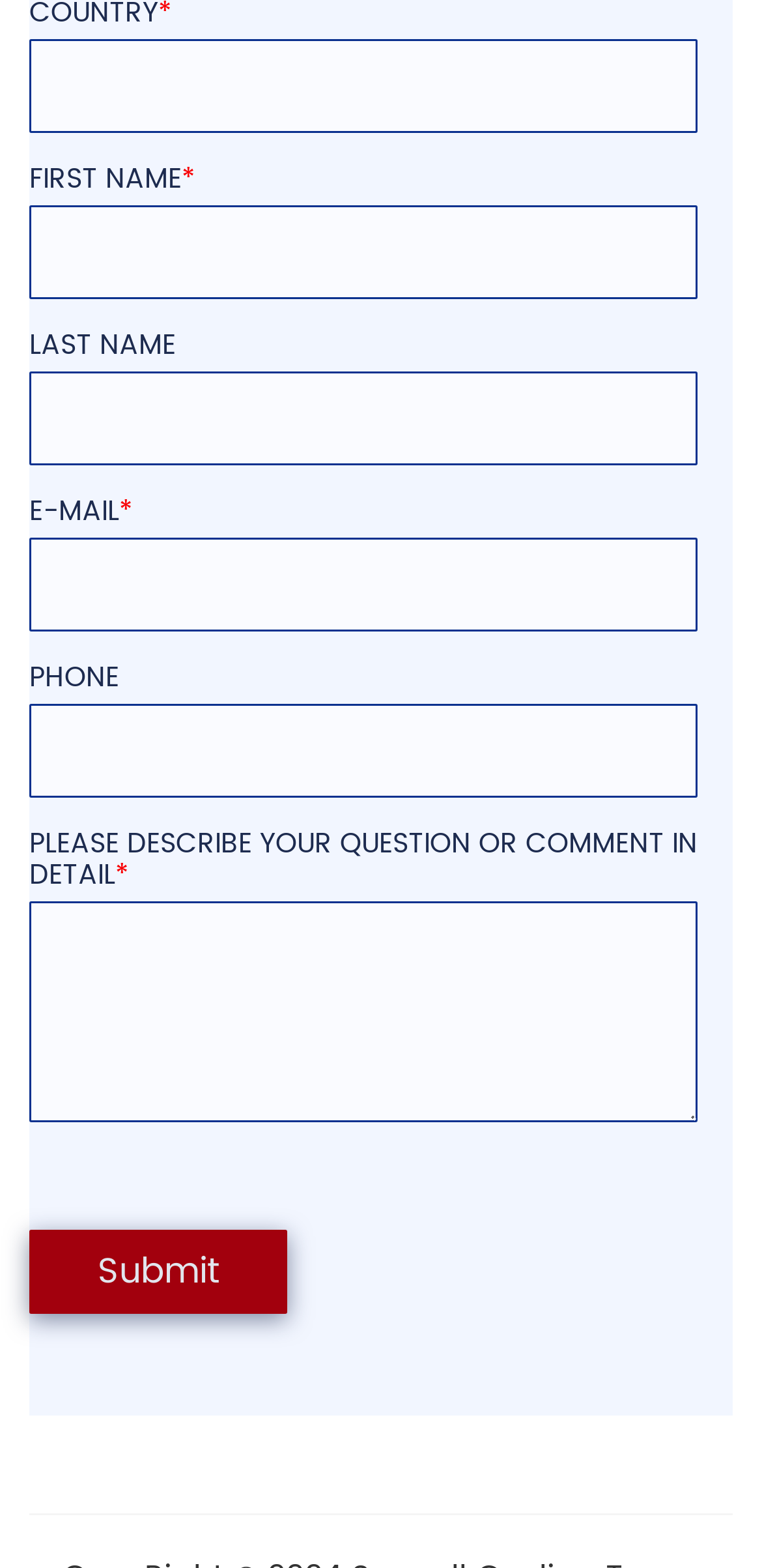Find the bounding box coordinates for the HTML element specified by: "name="phone"".

[0.038, 0.449, 0.915, 0.509]